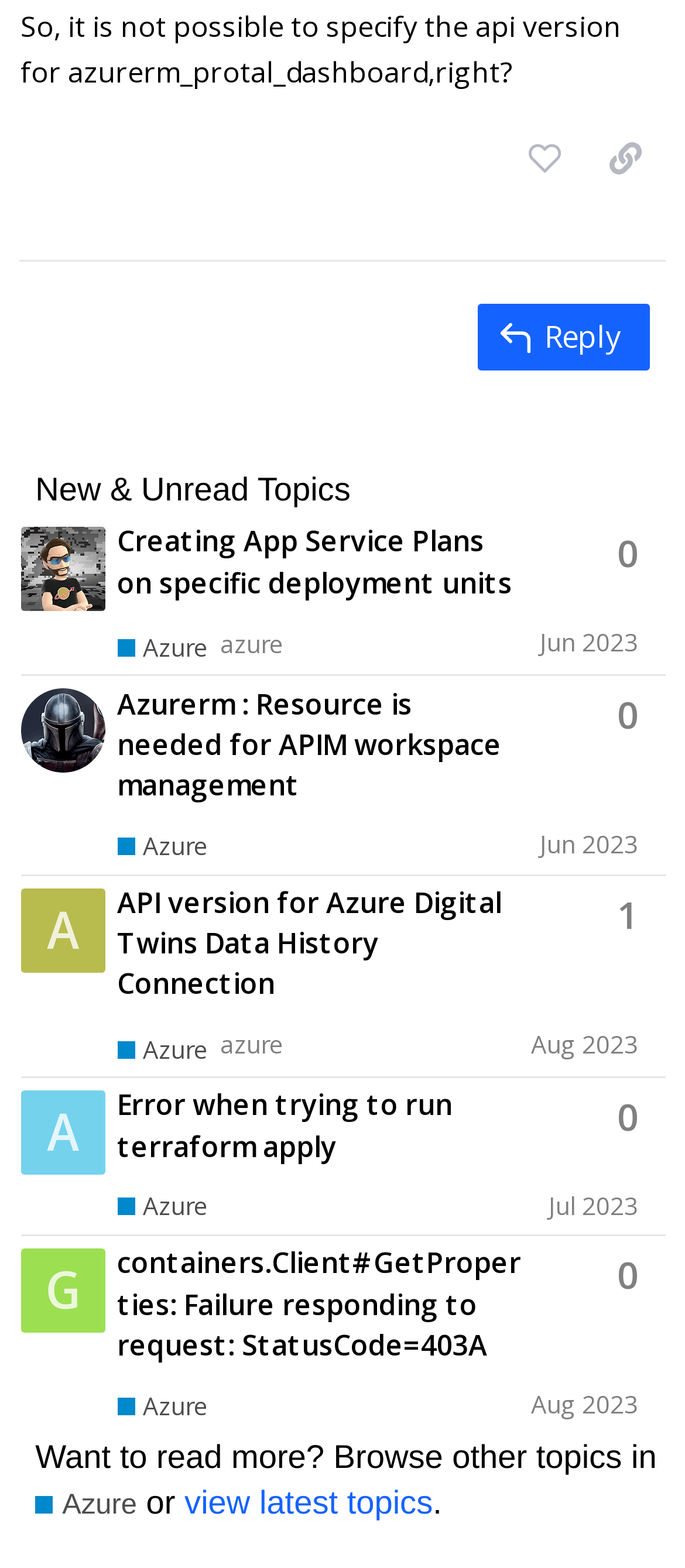Given the element description "view latest topics", identify the bounding box of the corresponding UI element.

[0.269, 0.946, 0.632, 0.969]